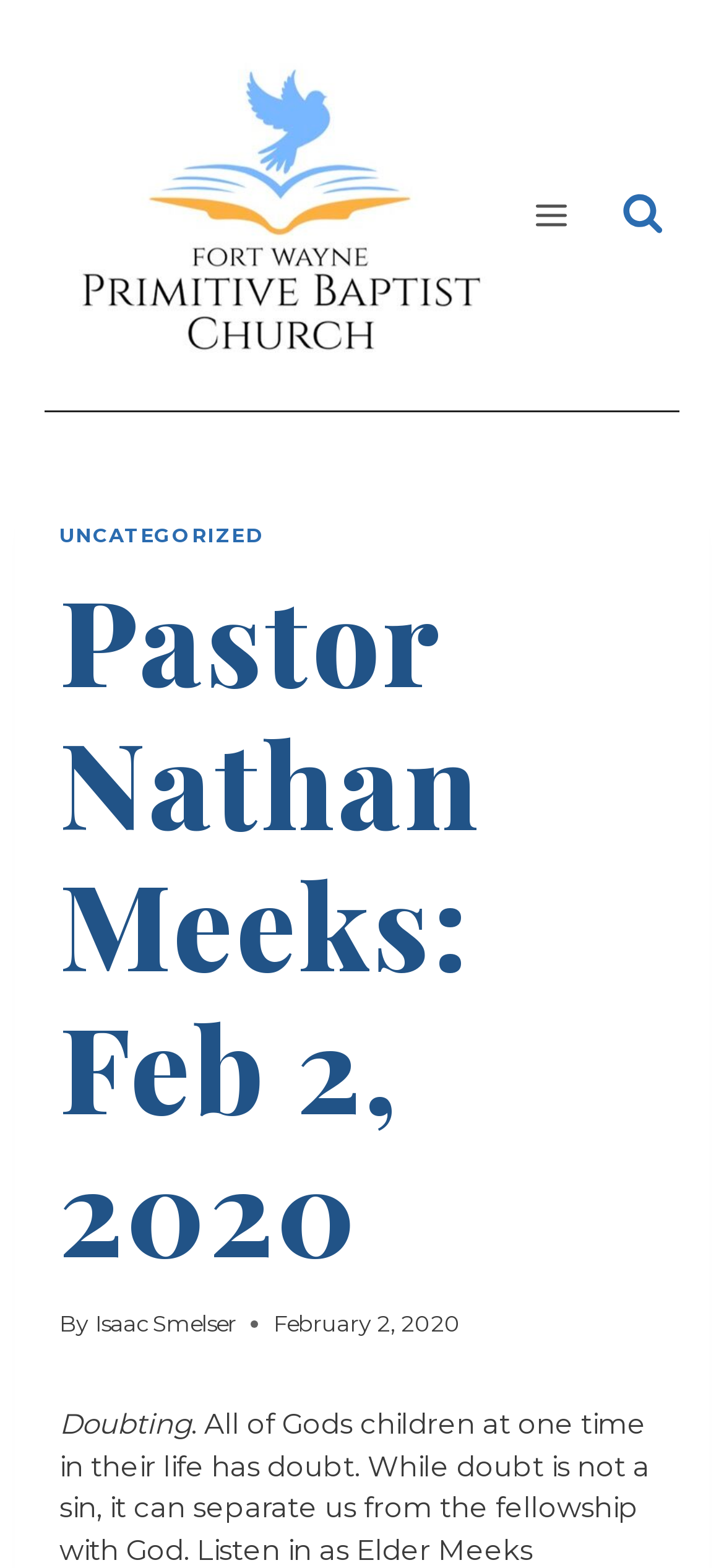Identify the bounding box coordinates of the HTML element based on this description: "alt="Fort Wayne Primitive Baptist Church"".

[0.062, 0.036, 0.71, 0.238]